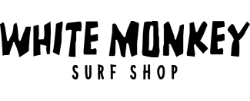What does the logo convey? Using the information from the screenshot, answer with a single word or phrase.

Sense of fun and adventure